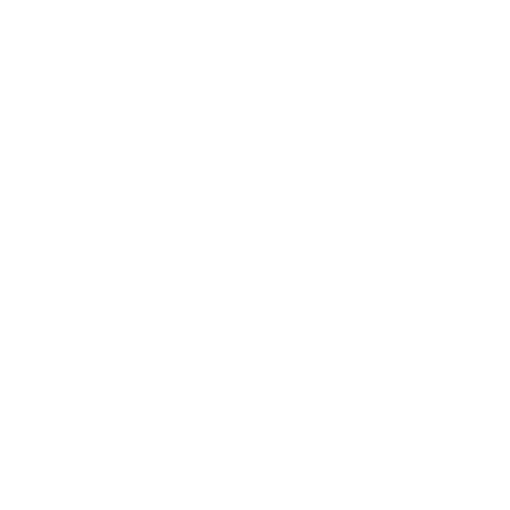Look at the image and answer the question in detail:
Is the golf club set designed for right-handed golfers?

The caption states that the complete set is designed specifically for left-handed golfers, which implies that it is not suitable for right-handed golfers.